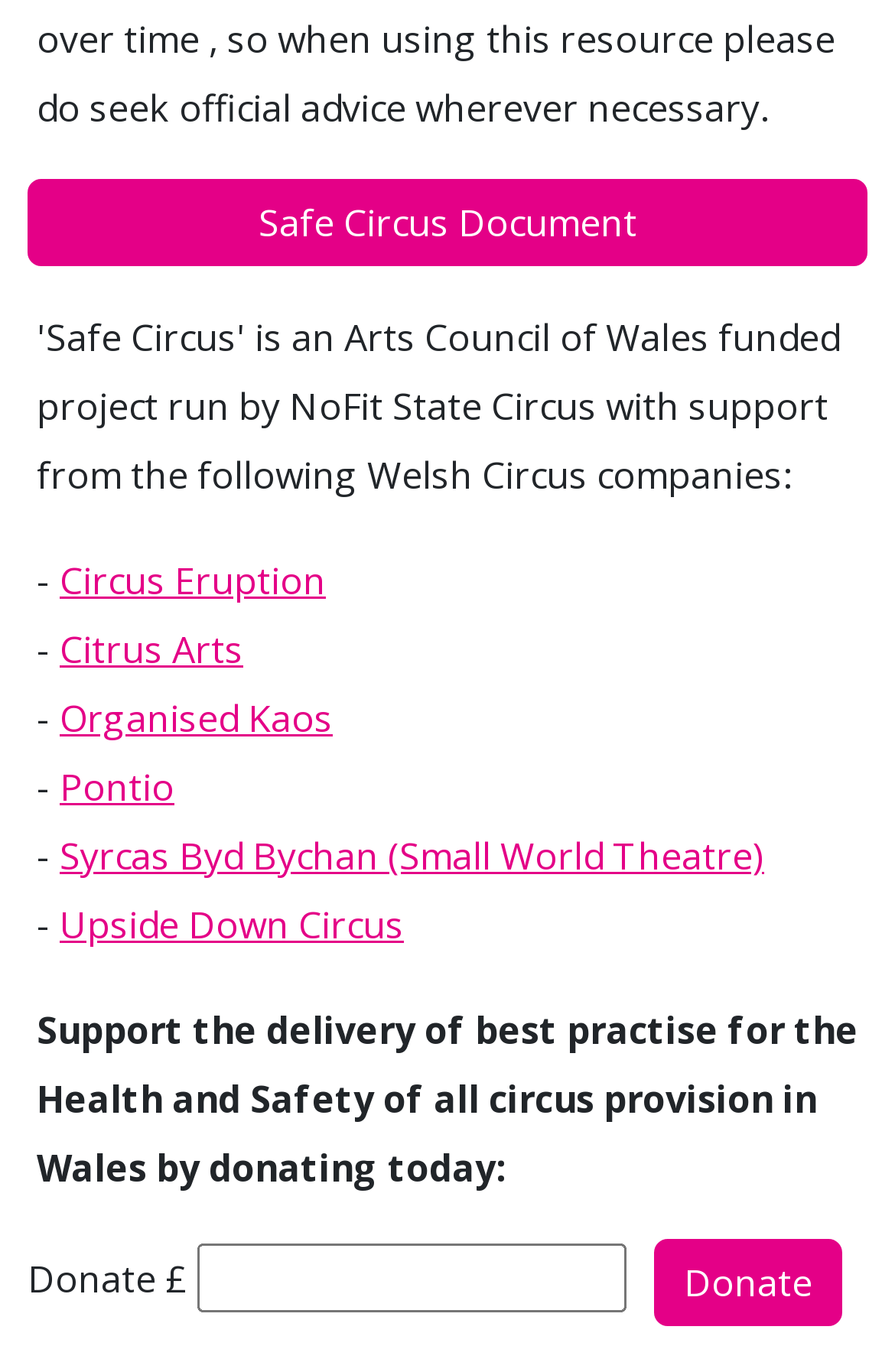From the given element description: "parent_node: Donate £", find the bounding box for the UI element. Provide the coordinates as four float numbers between 0 and 1, in the order [left, top, right, bottom].

[0.221, 0.907, 0.7, 0.957]